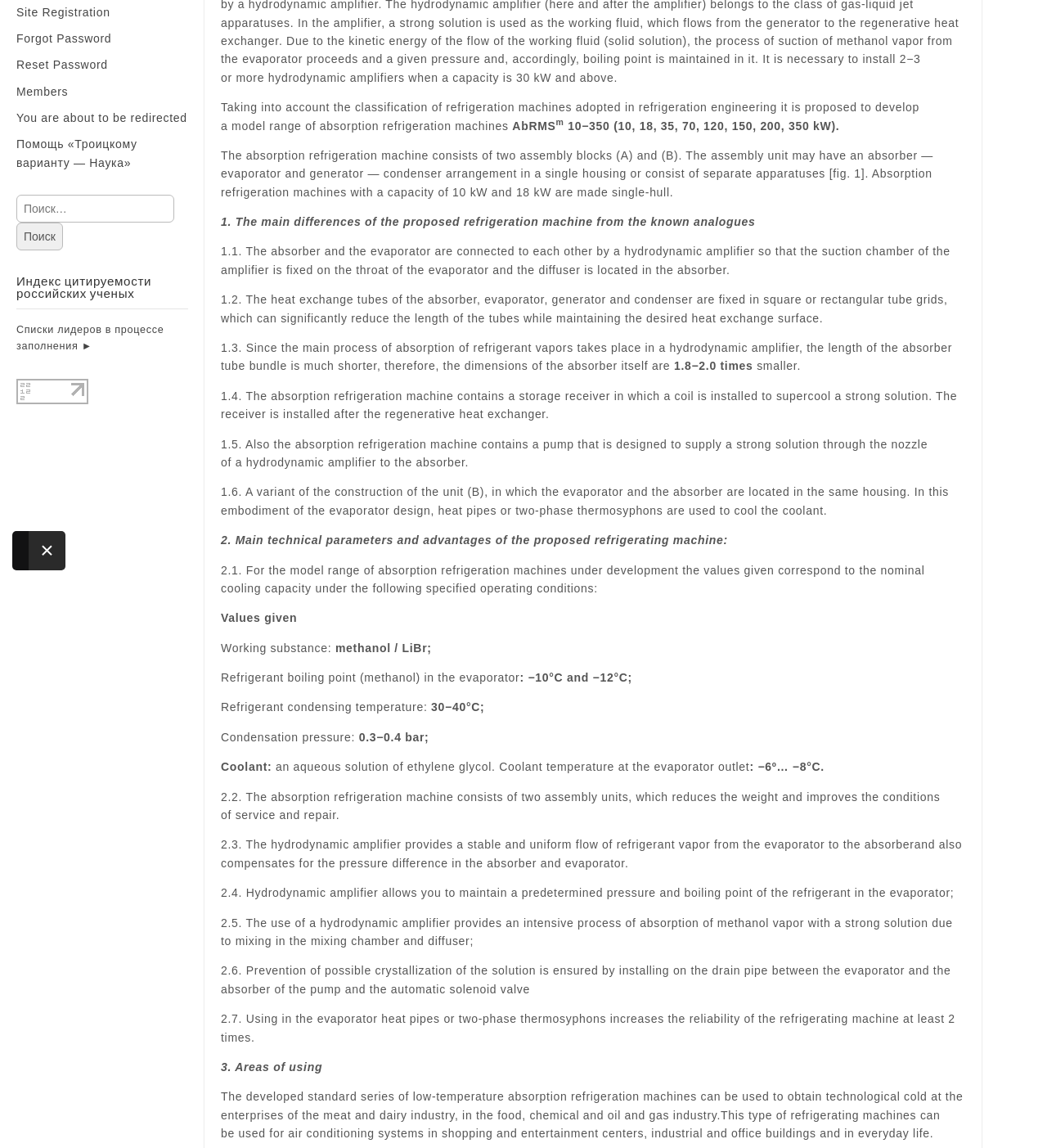Please determine the bounding box coordinates for the element with the description: "Списки лидеров в процессе заполнения".

[0.016, 0.282, 0.157, 0.306]